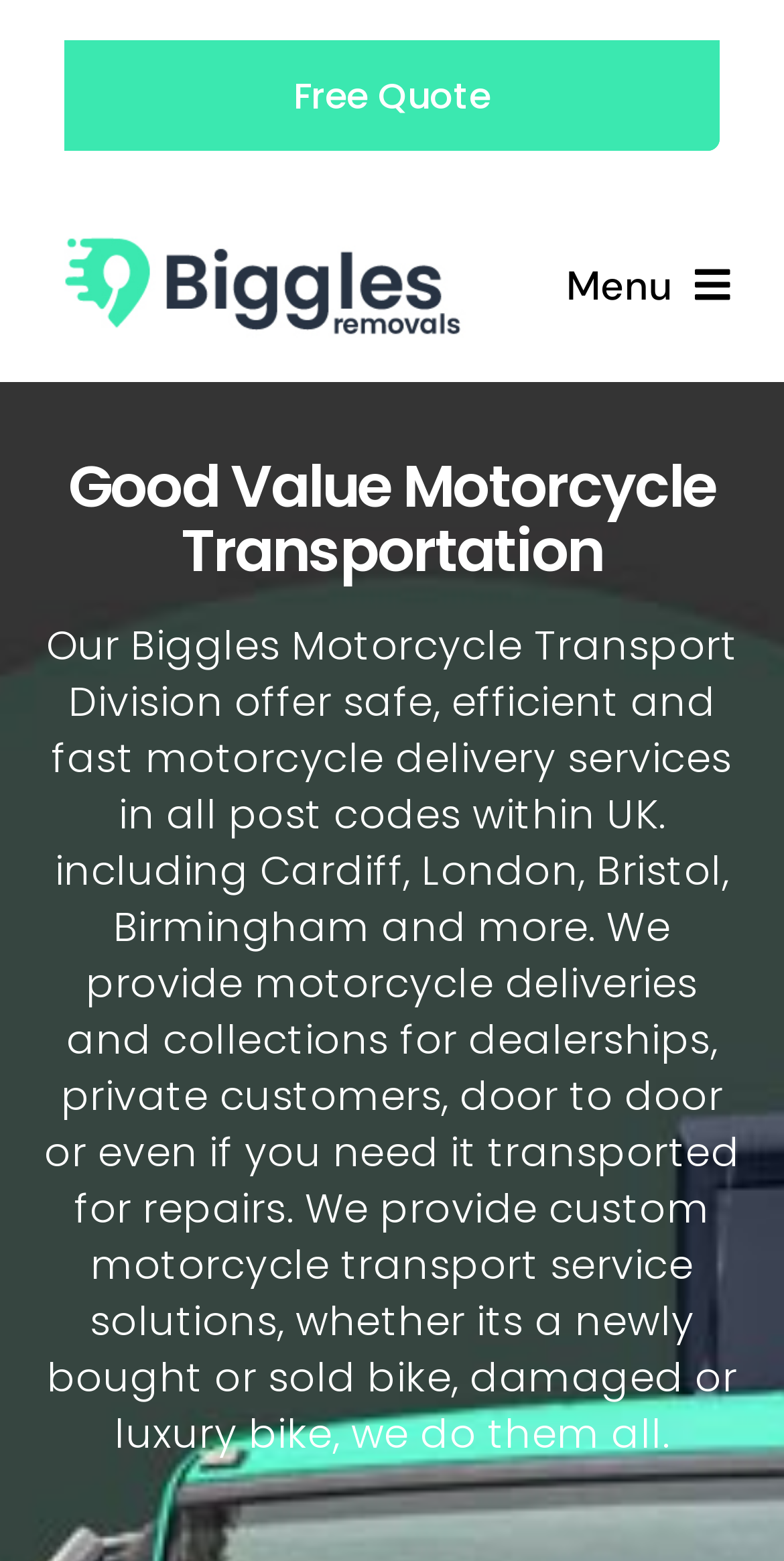Please answer the following question using a single word or phrase: 
What is the company name?

Biggles Transport